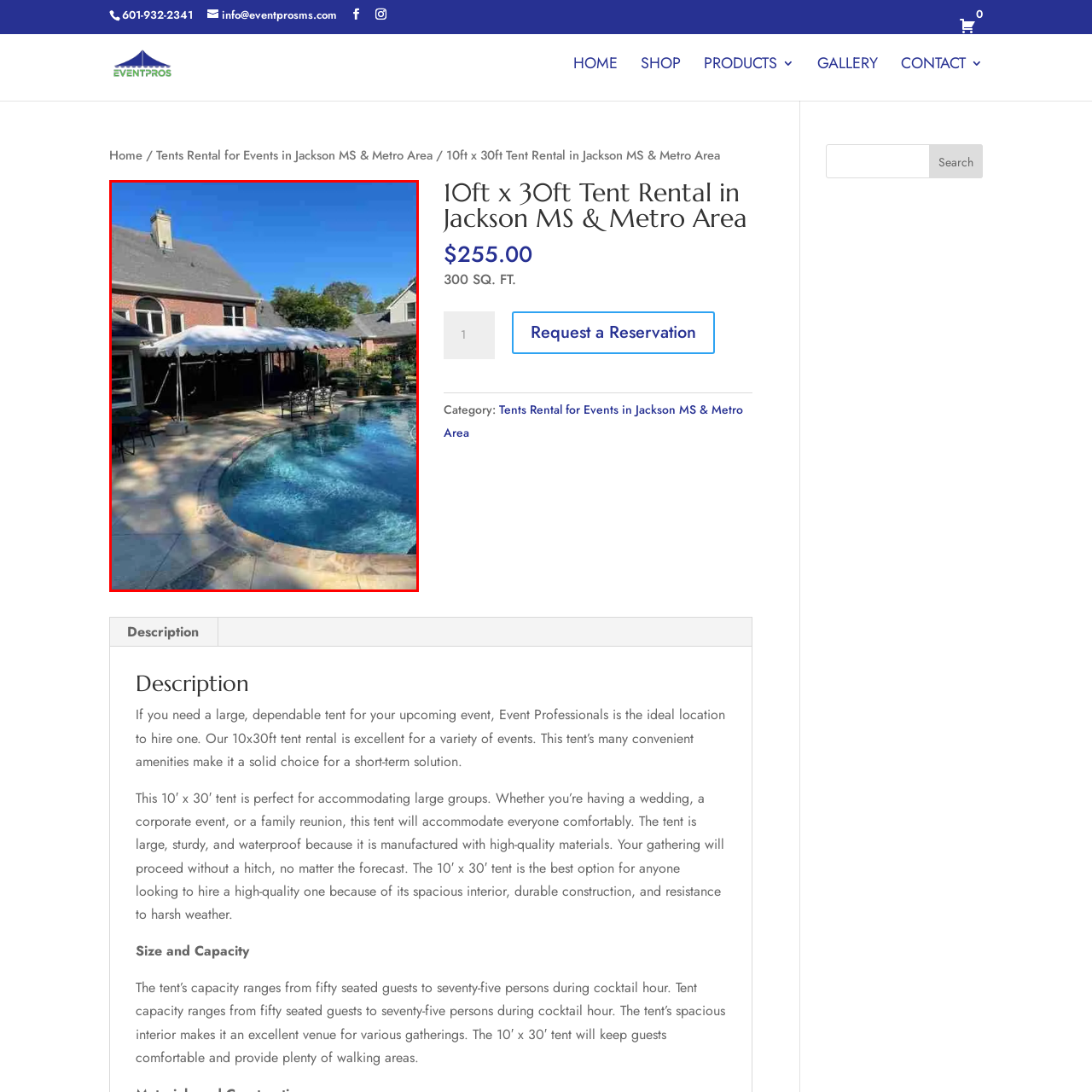Generate a comprehensive caption for the picture highlighted by the red outline.

The image showcases a spacious 10ft x 30ft tent elegantly positioned beside a swimming pool in a picturesque back yard. The tent features a classic white canopy, providing ample shade and a stylish venue for outdoor gatherings. Its sturdy frame is complemented by an inviting patio area adorned with comfortable seating, making it ideal for events like weddings, birthday parties, or family reunions. In the background, a well-maintained garden can be seen, adding to the serene ambiance of this lovely outdoor space. This setting exemplifies a perfect blend of comfort and relaxation, suitable for any special occasion.